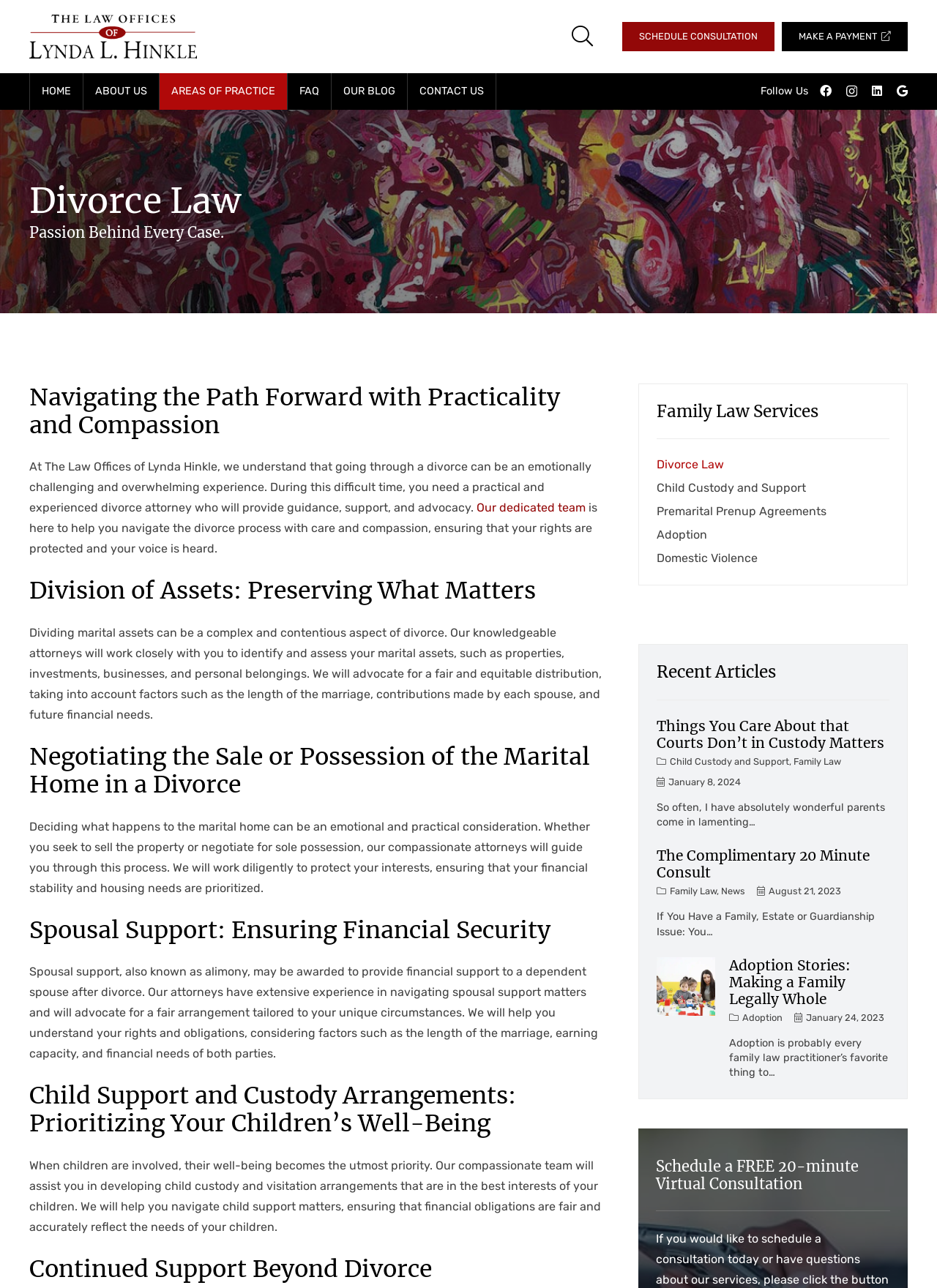Bounding box coordinates are specified in the format (top-left x, top-left y, bottom-right x, bottom-right y). All values are floating point numbers bounded between 0 and 1. Please provide the bounding box coordinate of the region this sentence describes: Areas of Practice

[0.17, 0.057, 0.306, 0.085]